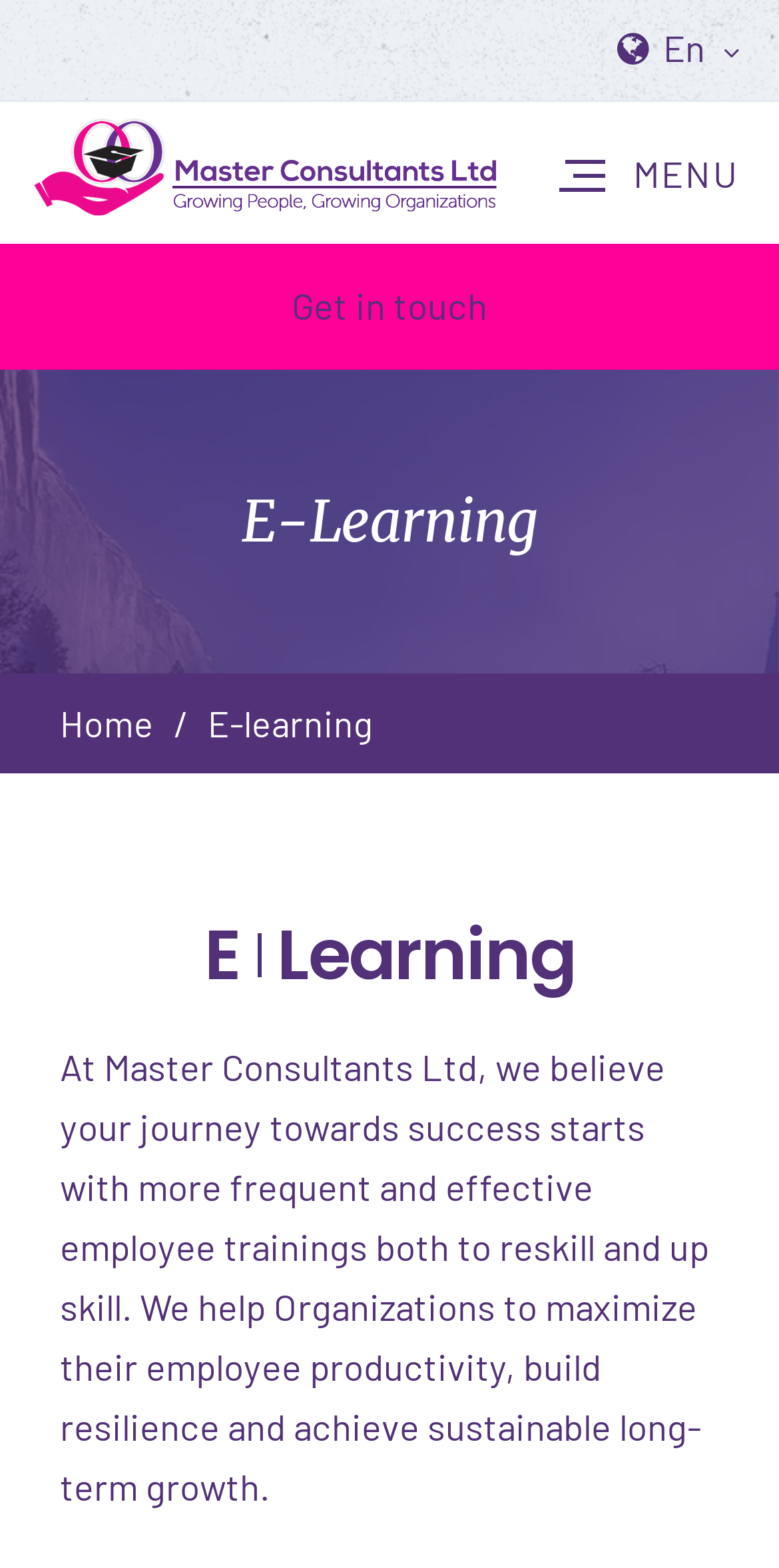Provide a brief response to the question below using a single word or phrase: 
What is the purpose of the website?

E-learning and employee training